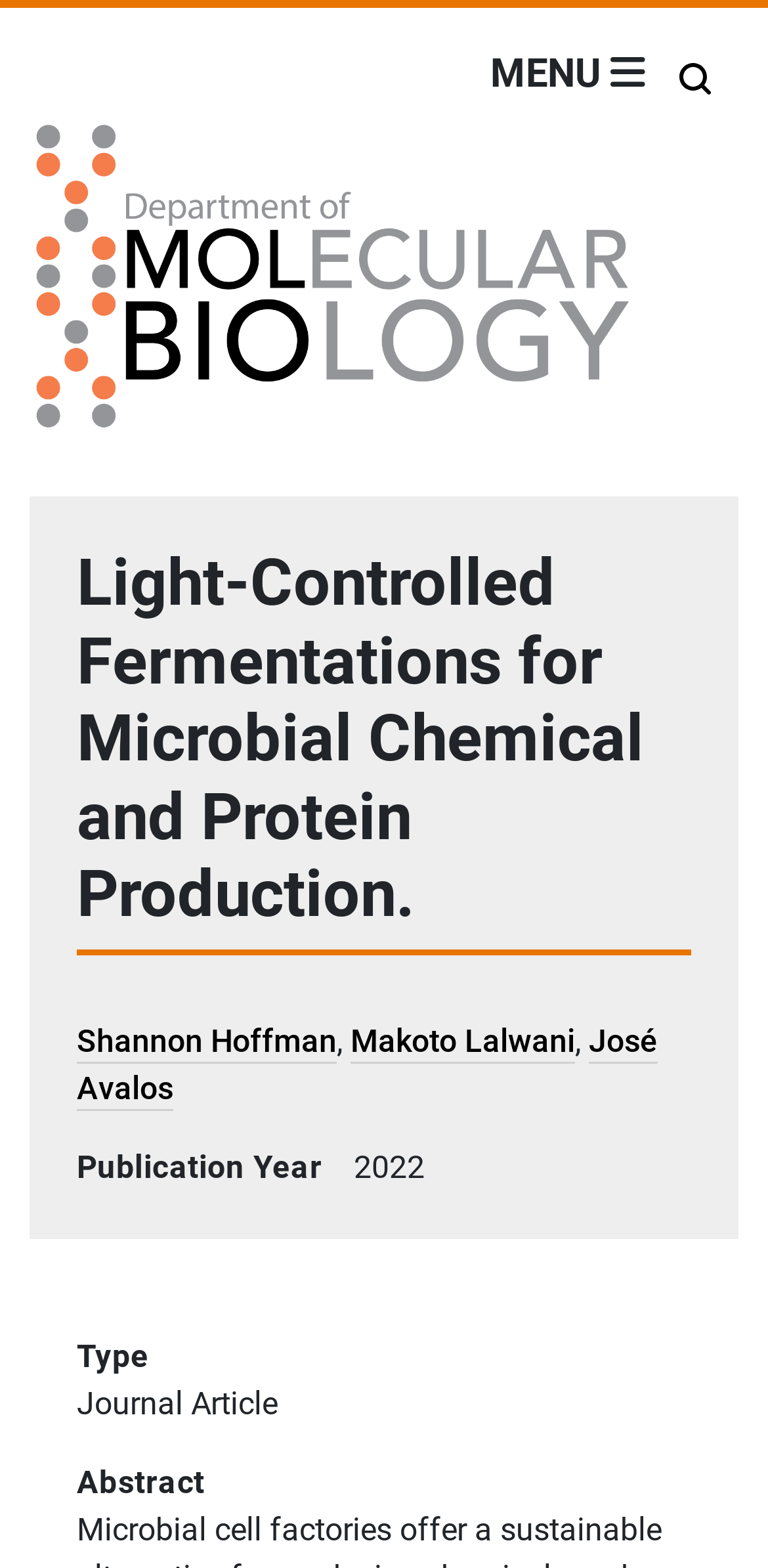Extract the bounding box coordinates of the UI element described by: "parent_node: Search aria-label="Toggle search"". The coordinates should include four float numbers ranging from 0 to 1, e.g., [left, top, right, bottom].

[0.869, 0.039, 0.941, 0.062]